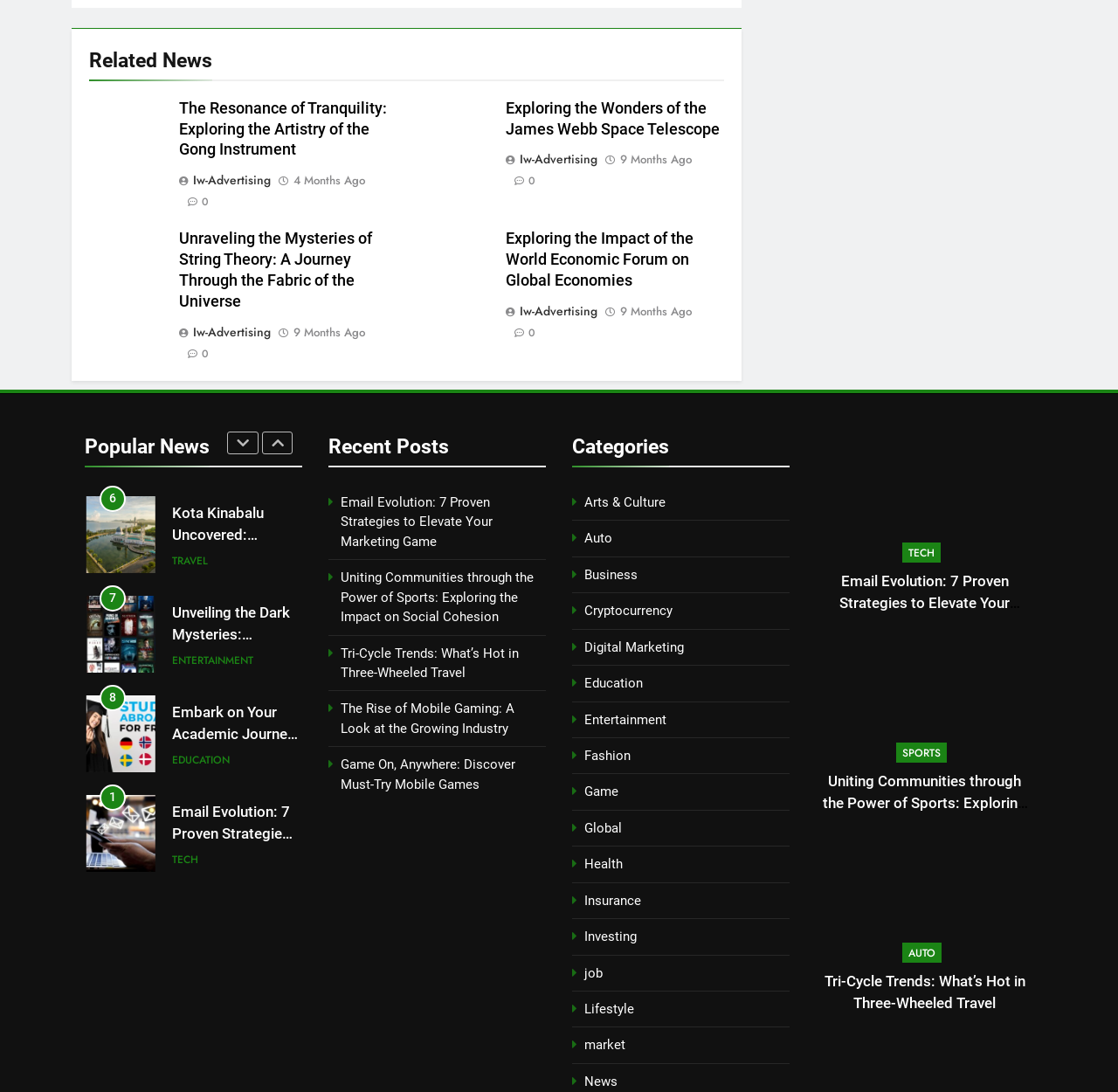Find the bounding box coordinates for the area that should be clicked to accomplish the instruction: "Read the article".

None